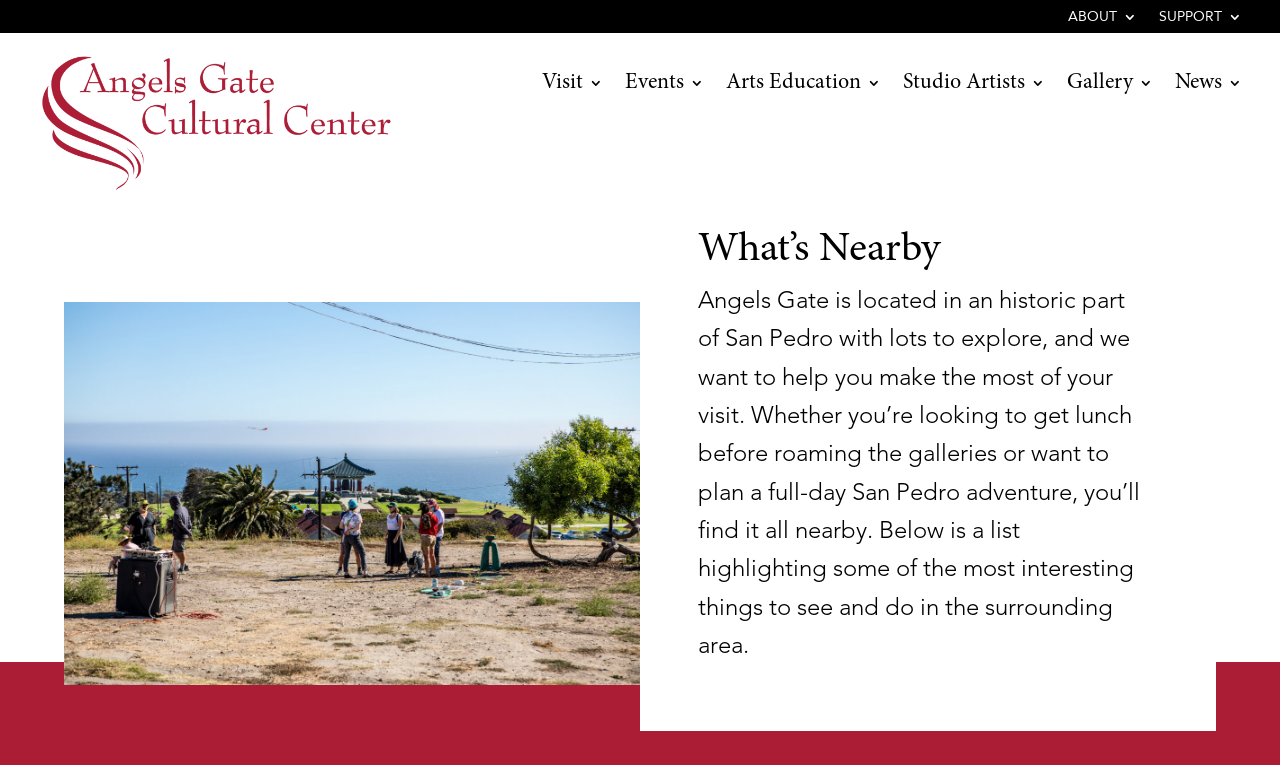Please identify the bounding box coordinates of the area that needs to be clicked to fulfill the following instruction: "Click on Gallery."

[0.833, 0.1, 0.9, 0.151]